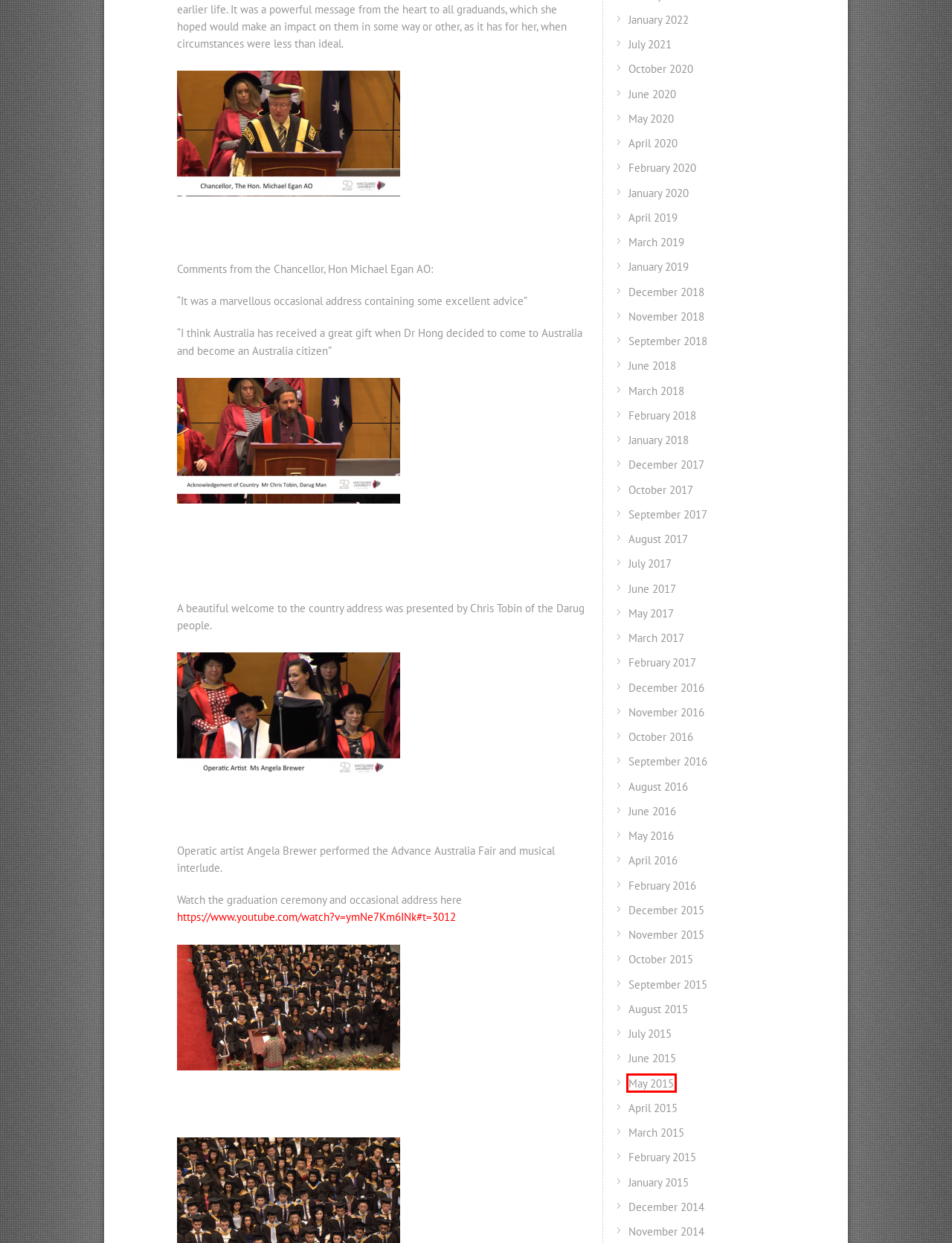Evaluate the webpage screenshot and identify the element within the red bounding box. Select the webpage description that best fits the new webpage after clicking the highlighted element. Here are the candidates:
A. Caroline Hong  » 2015 » January
B. Caroline Hong  » 2016 » May
C. Caroline Hong  » 2015 » May
D. Caroline Hong  » 2016 » February
E. Caroline Hong  » 2018 » November
F. Caroline Hong  » 2018 » December
G. Caroline Hong  » 2020 » June
H. Caroline Hong  » 2021 » July

C